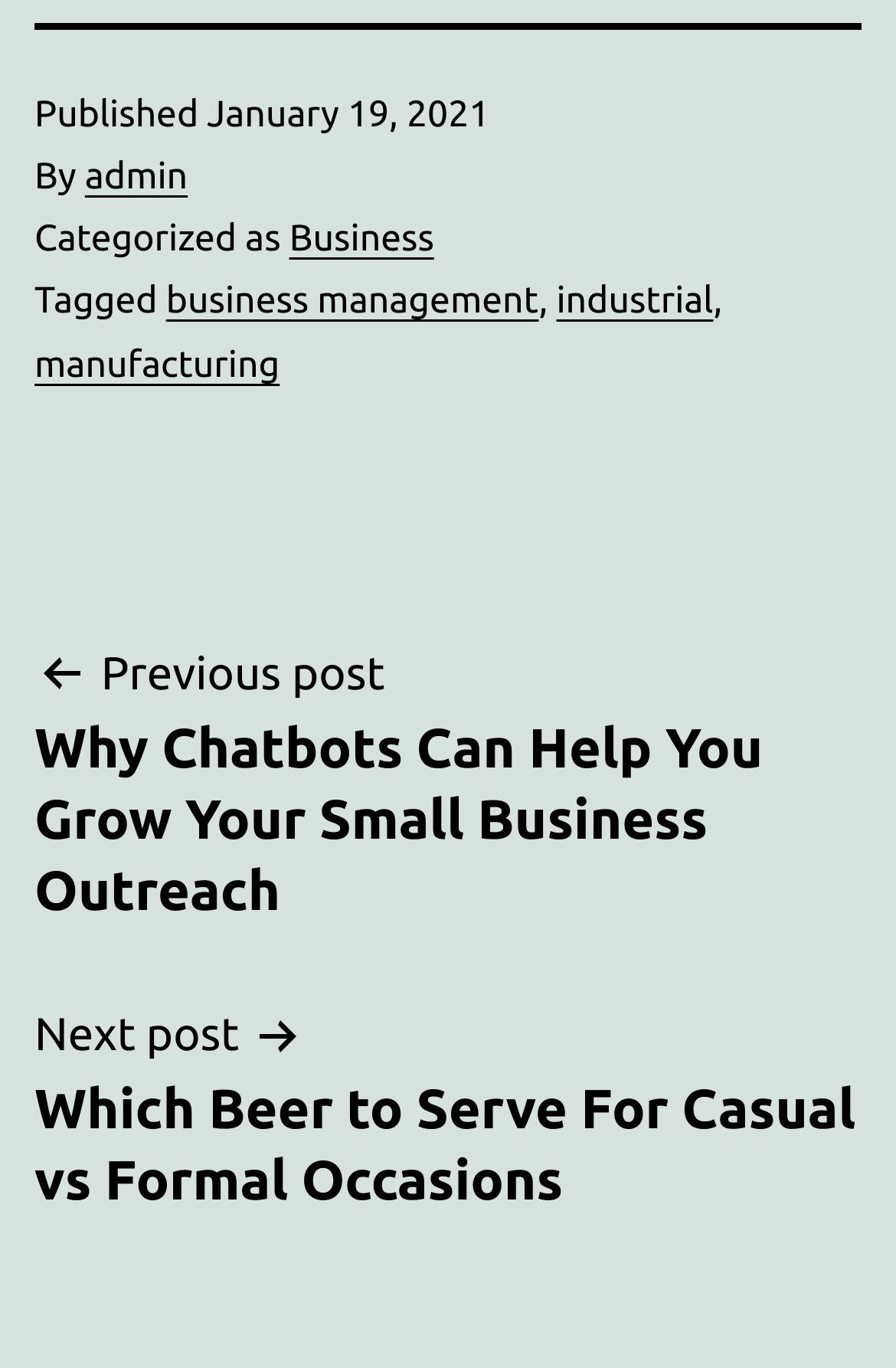What categories is the post classified under?
Kindly answer the question with as much detail as you can.

I found the categories by looking at the footer section of the webpage, where it says 'Categorized as' followed by a link to 'Business'.